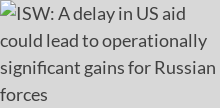What is the concern regarding the timing of aid?
Please use the image to provide a one-word or short phrase answer.

Operational effectiveness